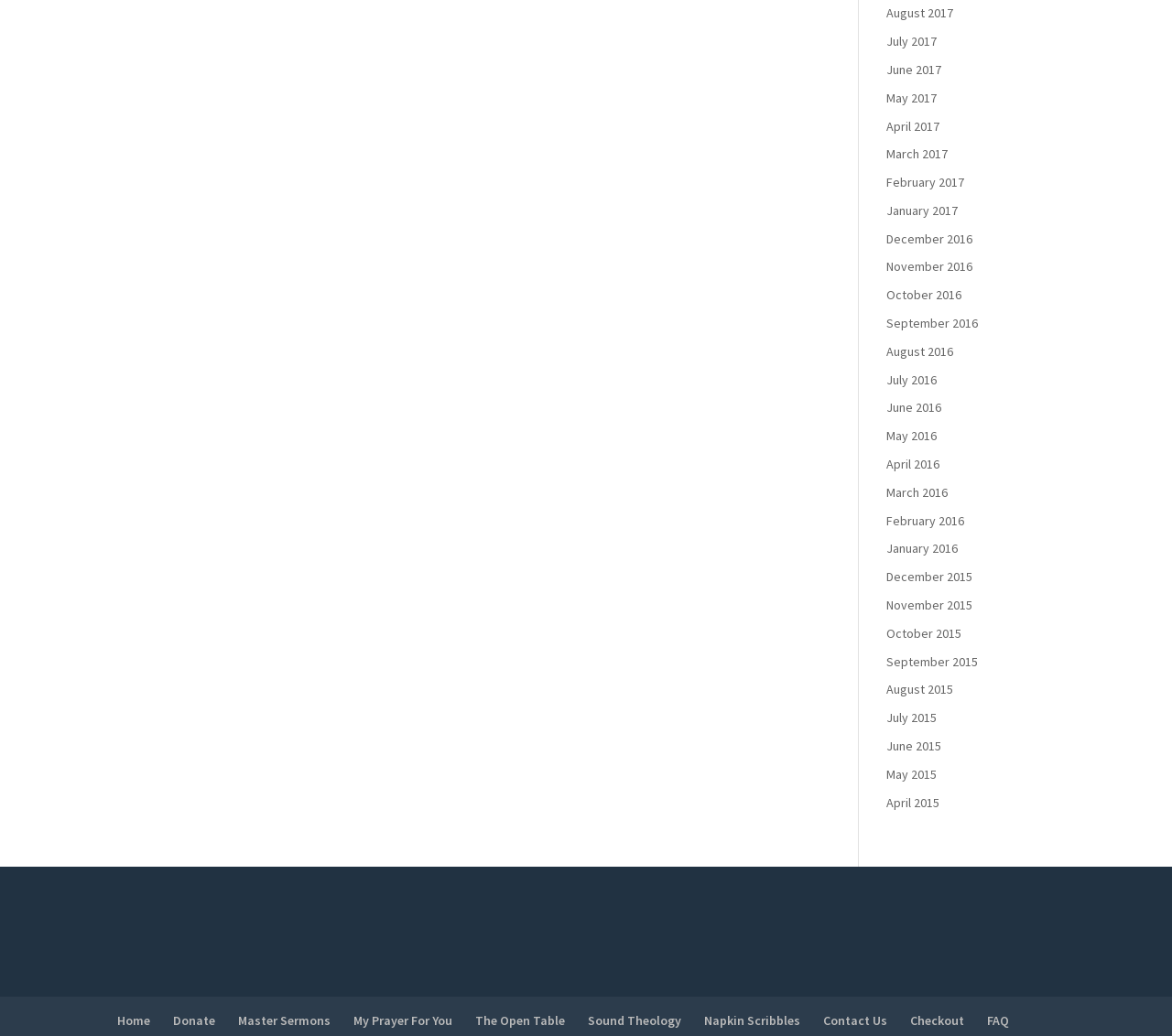Locate the bounding box coordinates of the UI element described by: "September 2016". Provide the coordinates as four float numbers between 0 and 1, formatted as [left, top, right, bottom].

[0.756, 0.304, 0.835, 0.32]